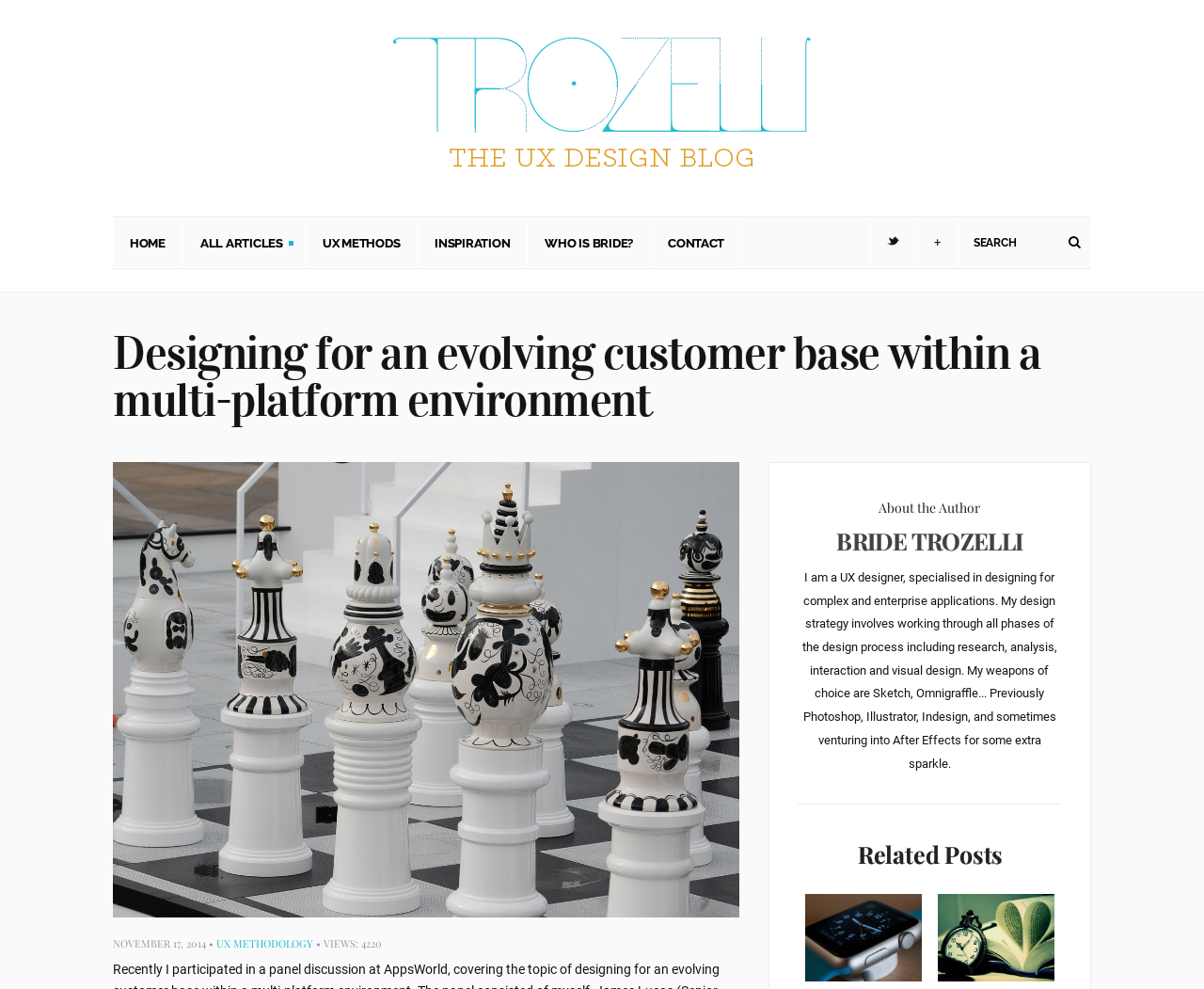Extract the bounding box coordinates for the UI element described as: "input value="Search" name="s" value="Search"".

[0.797, 0.22, 0.906, 0.27]